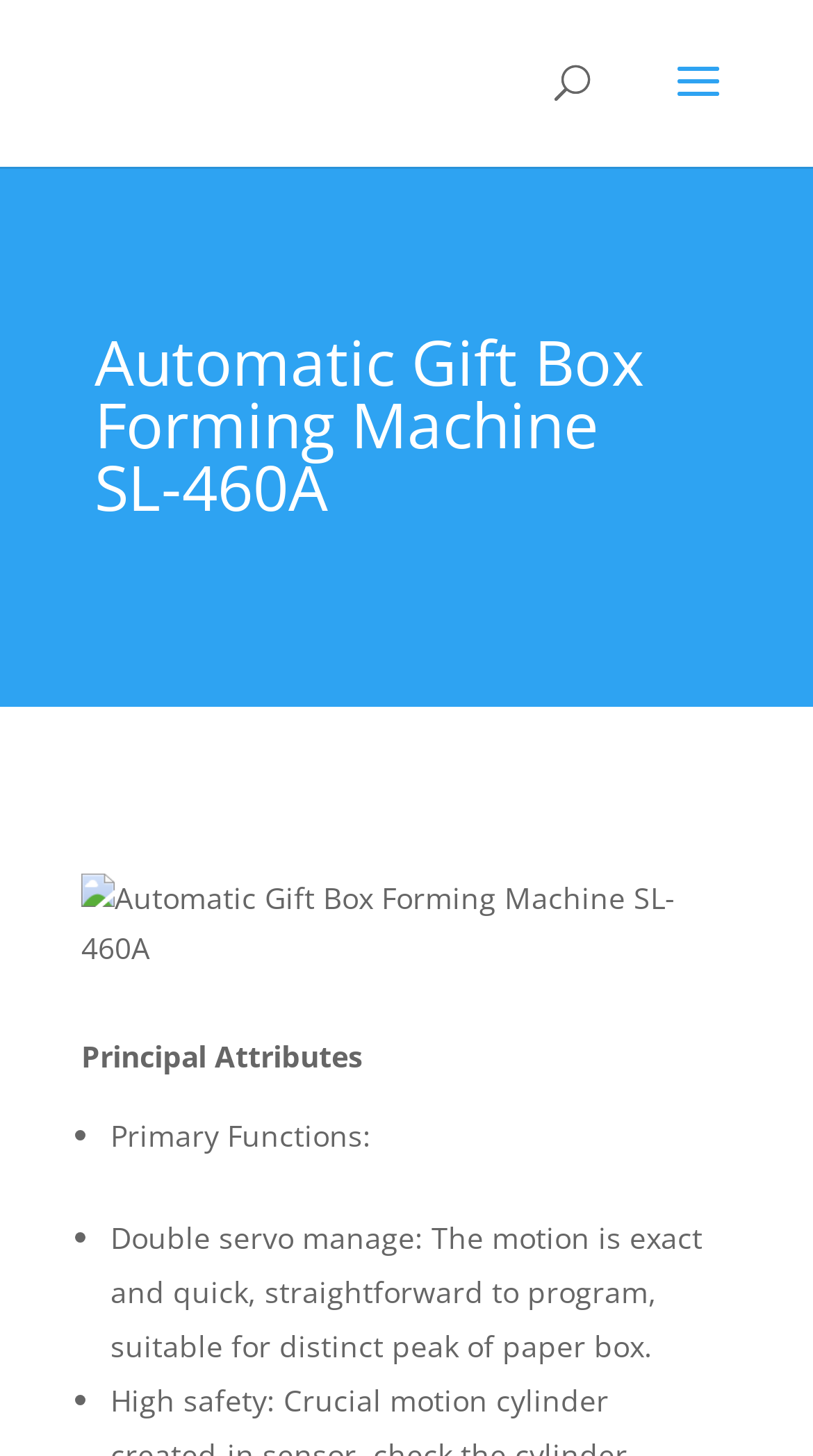Answer the question with a single word or phrase: 
What is the benefit of the machine's motion?

Exact and quick